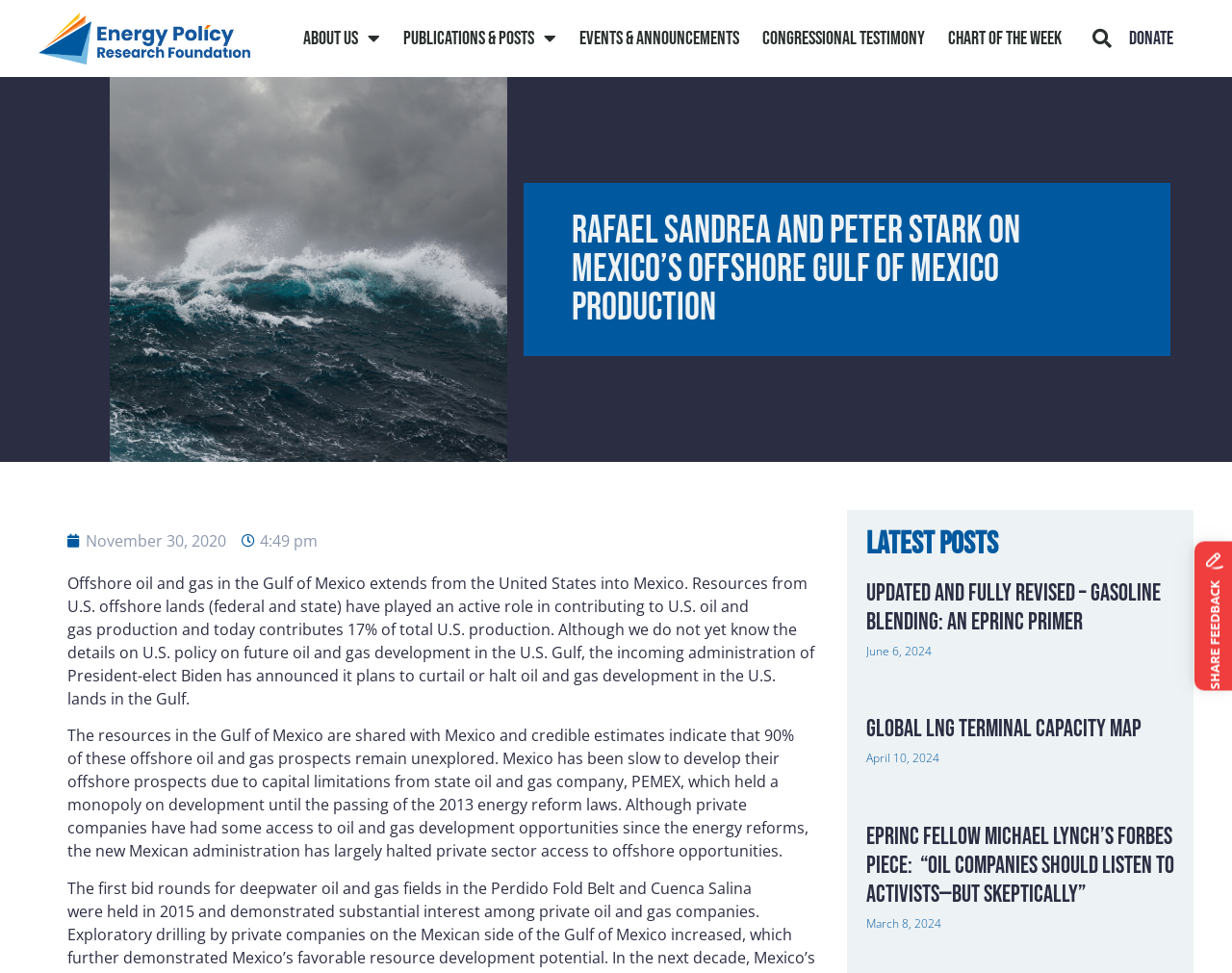Describe the webpage in detail, including text, images, and layout.

This webpage appears to be a blog or article page from the EPRINC website. At the top, there is a navigation menu with links to "About Us", "Publications & Posts", "Events & Announcements", "Congressional Testimony", and "Chart of The Week". To the right of the navigation menu, there is a search bar with a "Search" button. On the top right corner, there is a "Donate" link.

The main content of the page is an article titled "Rafael Sandrea and Peter Stark on Mexico’s Offshore Gulf of Mexico Production". Below the title, there is a date "November 30, 2020" and a time "4:49 pm". The article discusses the offshore oil and gas production in the Gulf of Mexico, including the resources shared with Mexico and the development of these prospects.

Below the article, there is a section titled "Latest Posts" with three article summaries. Each summary includes a title, a date, and a "Read more" link. The titles of the articles are "Updated and Fully Revised – Gasoline Blending: An EPRINC Primer", "Global LNG Terminal Capacity Map", and "EPRINC Fellow Michael Lynch’s Forbes Piece: “Oil Companies Should Listen To Activists—But Skeptically”".